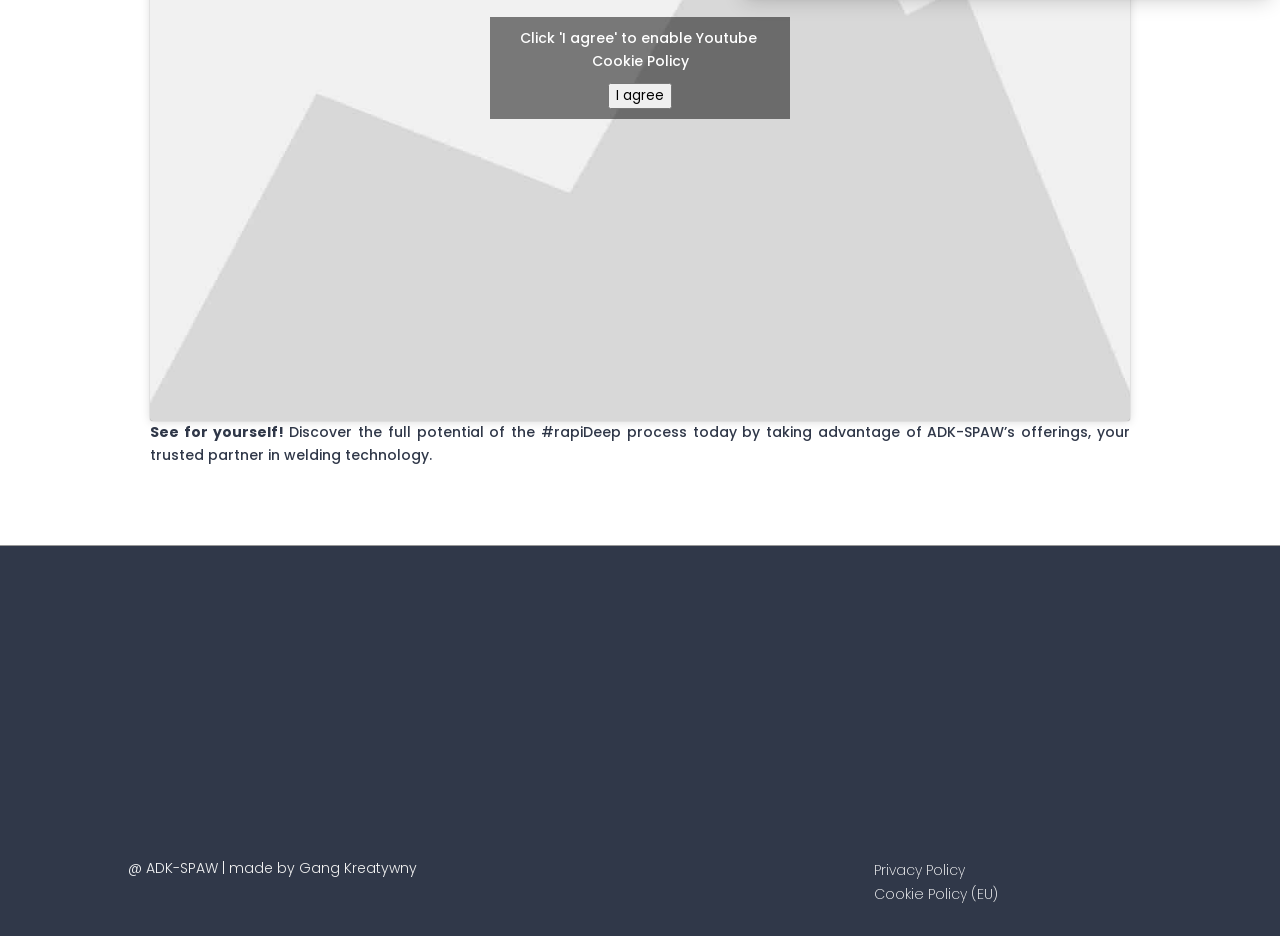Find and specify the bounding box coordinates that correspond to the clickable region for the instruction: "Visit the website made by Gang Kreatywny".

[0.179, 0.916, 0.326, 0.938]